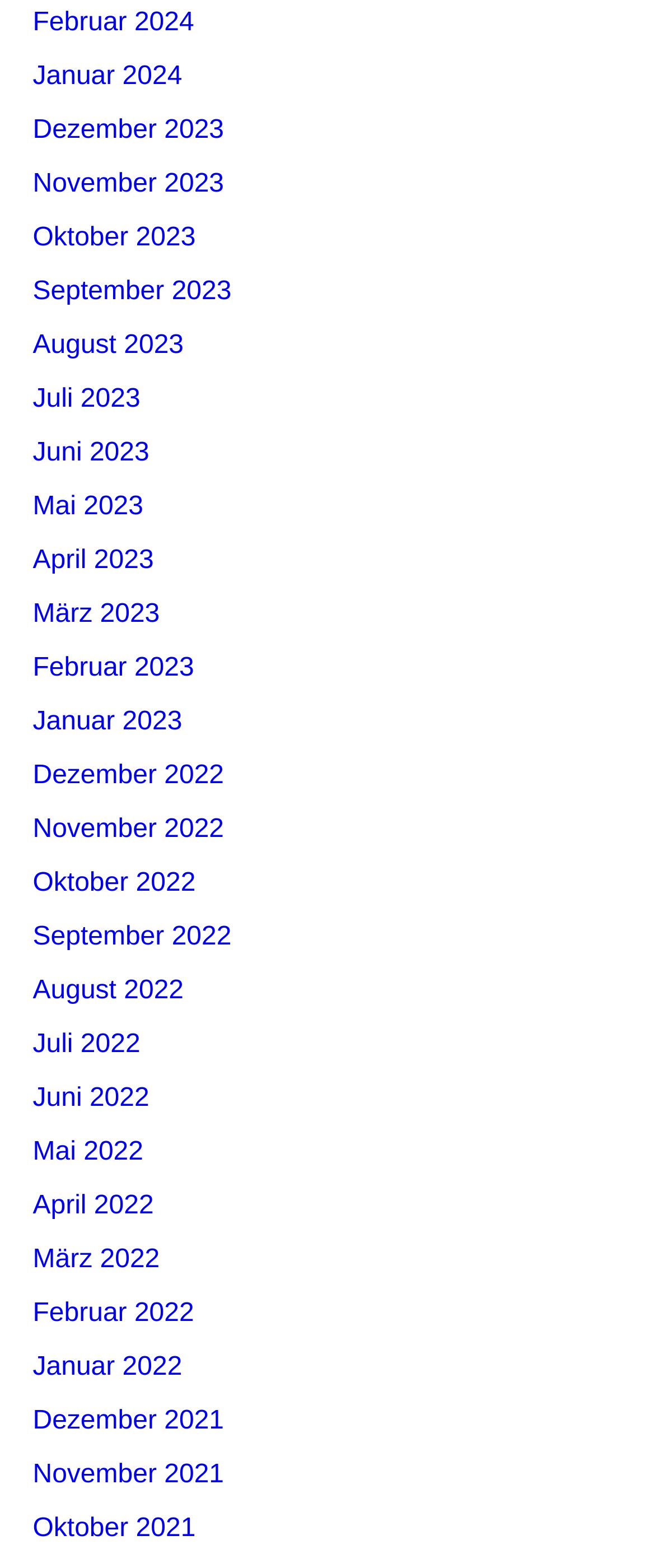How many months are listed in 2023?
Kindly offer a comprehensive and detailed response to the question.

I counted the number of links with '2023' in their text and found that there are 12 months listed in 2023, from 'Januar 2023' to 'Dezember 2023'.